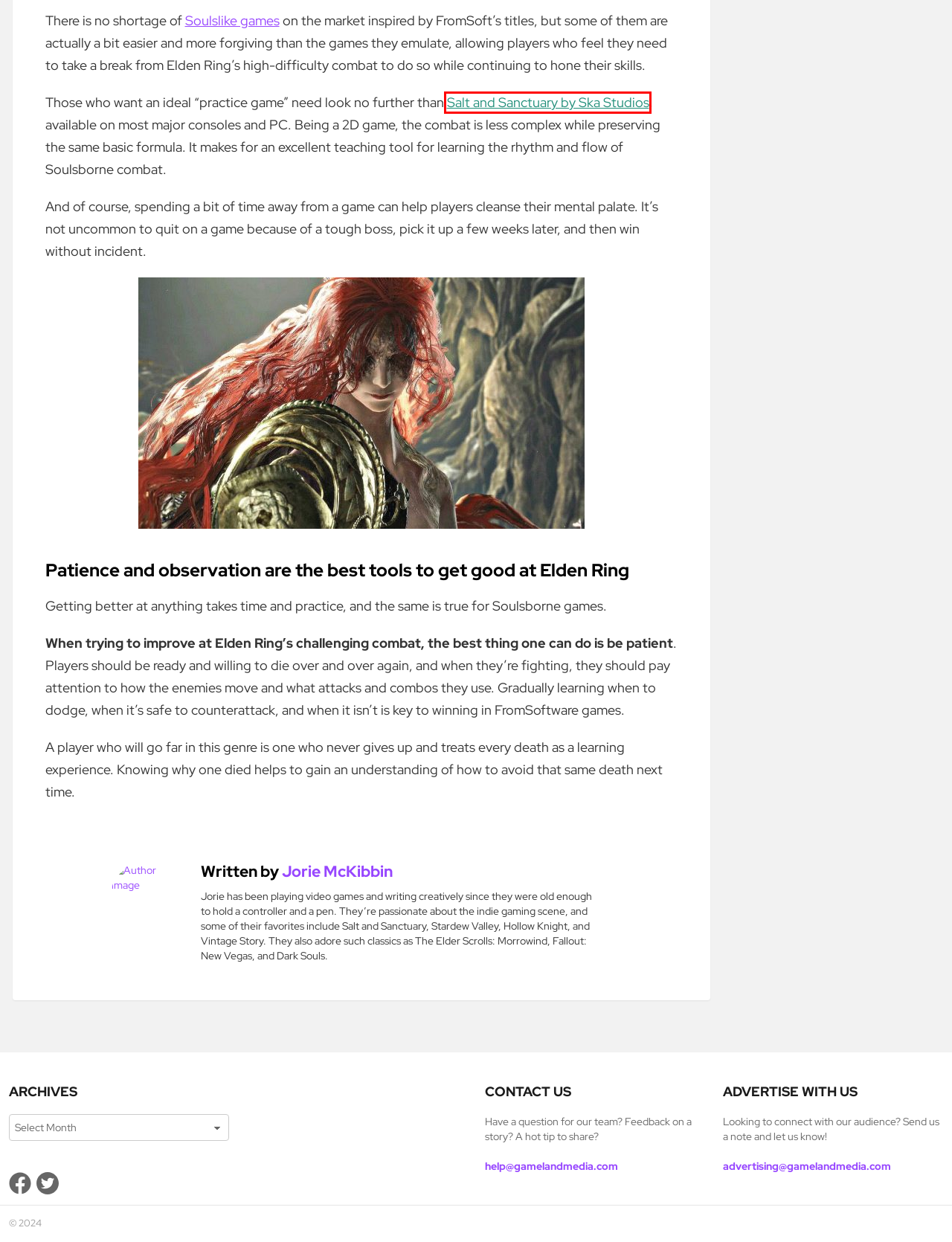You are given a screenshot depicting a webpage with a red bounding box around a UI element. Select the description that best corresponds to the new webpage after clicking the selected element. Here are the choices:
A. The best Soulslike games to play from outside of FromSoftware
B. Twitch Archives - gameland.gg
C. All the best Pokemon GBA and DS ROM hacks and fan games
D. Gaming Archives - gameland.gg
E. Elden Ring DLC: A spoiler-free breakdown of everything it's adding
F. Baldur’s Gate 3 review: A masterclass in RPG storytelling
G. Here's why Warhammer 3 fans are mad about Shadows of Change
H. Salt and Sacrifice » Ska Studios

H